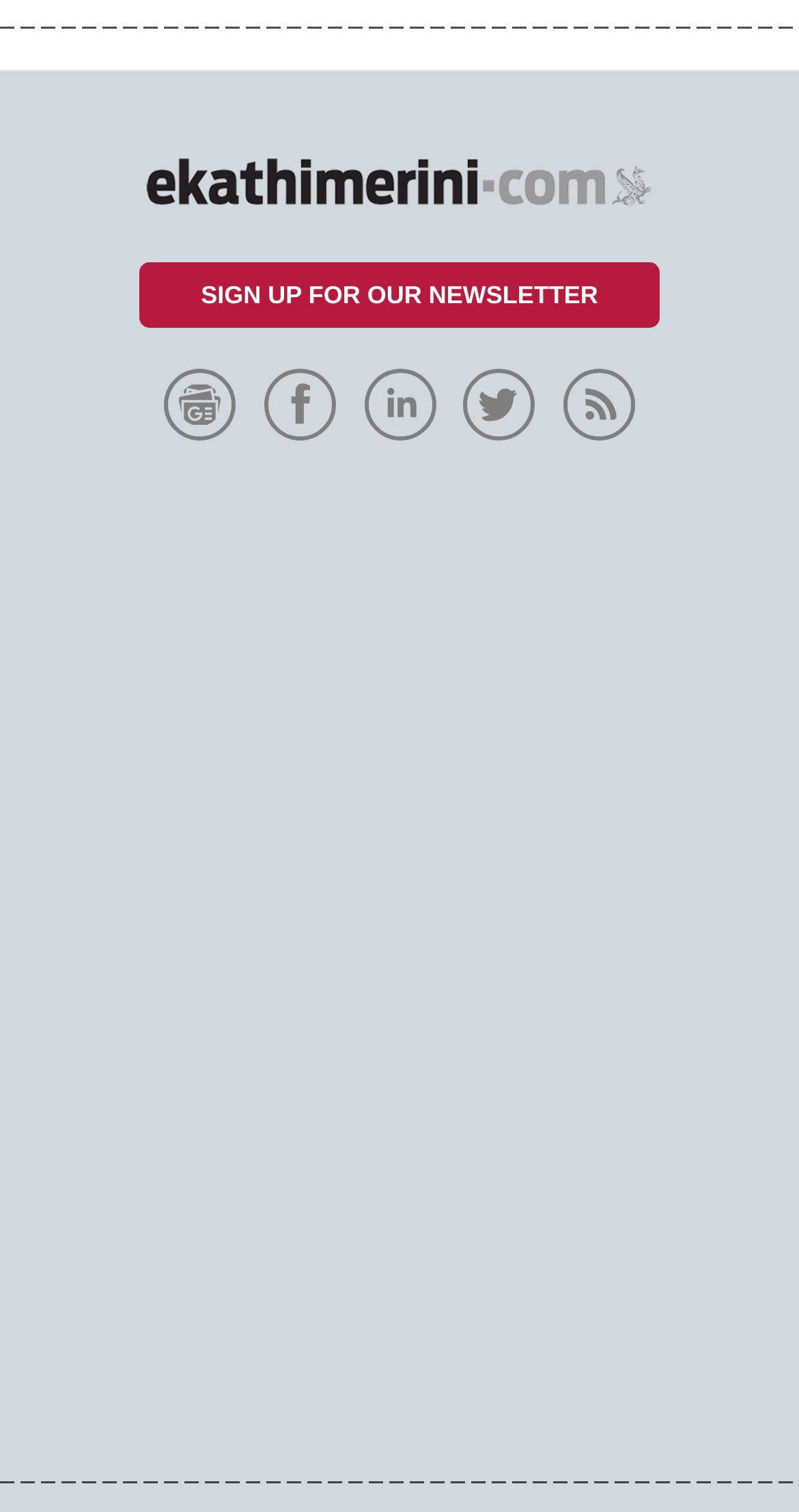Bounding box coordinates should be provided in the format (top-left x, top-left y, bottom-right x, bottom-right y) with all values between 0 and 1. Identify the bounding box for this UI element: alt="greece-is"

[0.038, 0.319, 0.962, 0.395]